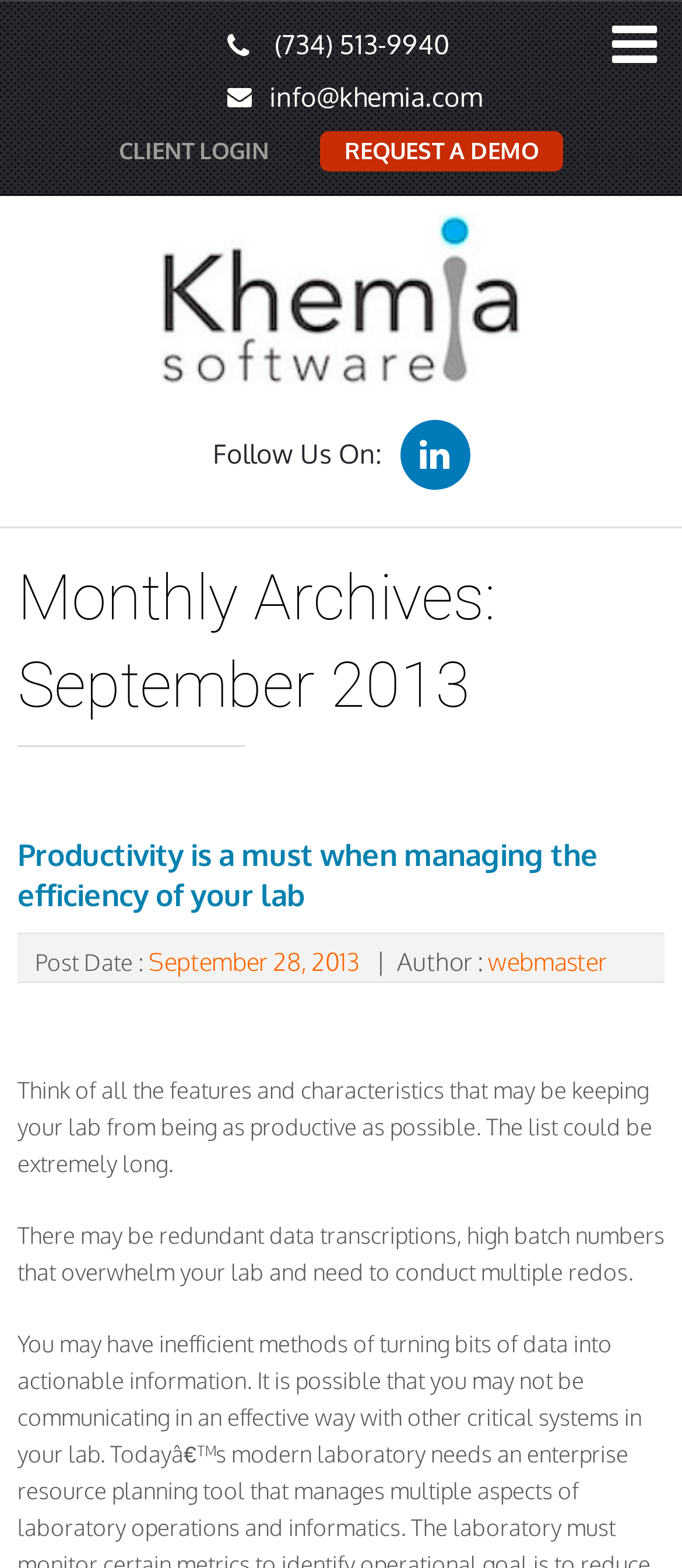Provide a thorough description of the webpage you see.

The webpage is about LIMS Software USA, with a focus on laboratory management and productivity. At the top, there are three links: a phone number, an email address, and a Facebook icon, all aligned horizontally. Below these links, there is a "CLIENT LOGIN" button on the left and a "REQUEST A DEMO" button on the right.

The main heading "LIMS Software USA" is centered, with a link to the same title below it. On the right side, there is a "Follow Us On" link with a Twitter icon.

The main content of the page is divided into sections. The first section has a heading "Monthly Archives: September 2013" and contains an article with a title "Productivity is a must when managing the efficiency of your lab". The article has a link to the same title, and below it, there is a "Post Date" label with a date "September 28, 2013" and an author "webmaster".

The article text is divided into two paragraphs, discussing the importance of productivity in laboratory management and the potential issues that may hinder it, such as redundant data transcriptions and high batch numbers.